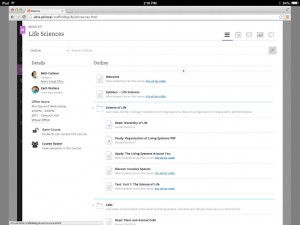Offer a detailed narrative of the image's content.

The image showcases a screenshot from a Blackboard Ultra content area, specifically for a "Life Sciences" course. It displays a clean, user-friendly interface where instructors and students can navigate course materials. The left sidebar features sections such as "Details," "Outline," and "Course Roster," providing an organized view of course elements. Visible entries include resources and links for lessons like "Exploration of Life" and "Understanding the Living Universe," along with assignment submissions and task listings. The design emphasizes accessibility and ease of use, highlighting Blackboard's commitment to enhancing the online learning experience. This screenshot serves as an illustration of the platform's modern layout and features.